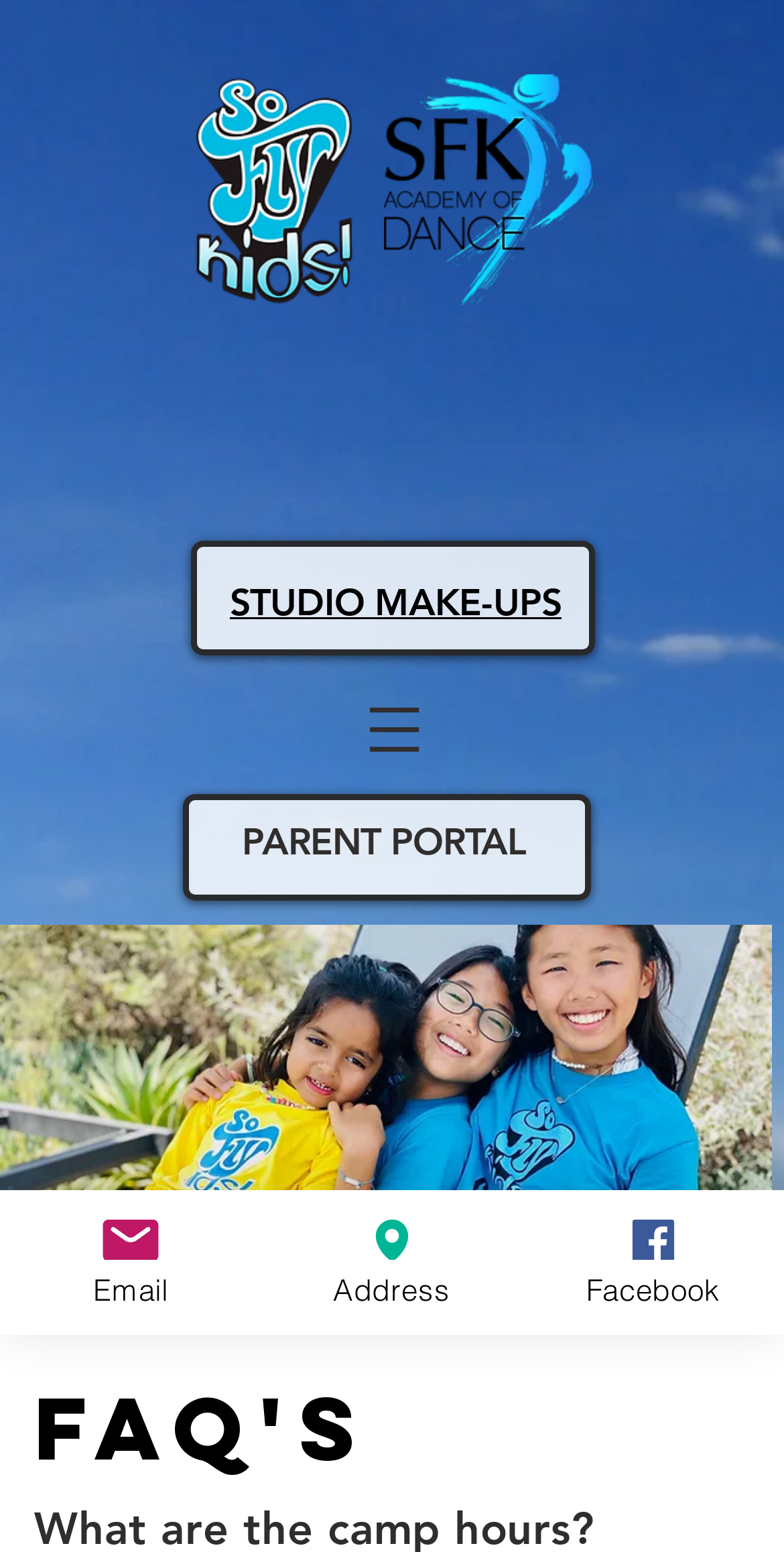Provide a brief response using a word or short phrase to this question:
What is the name of the camp?

So Fly Kids